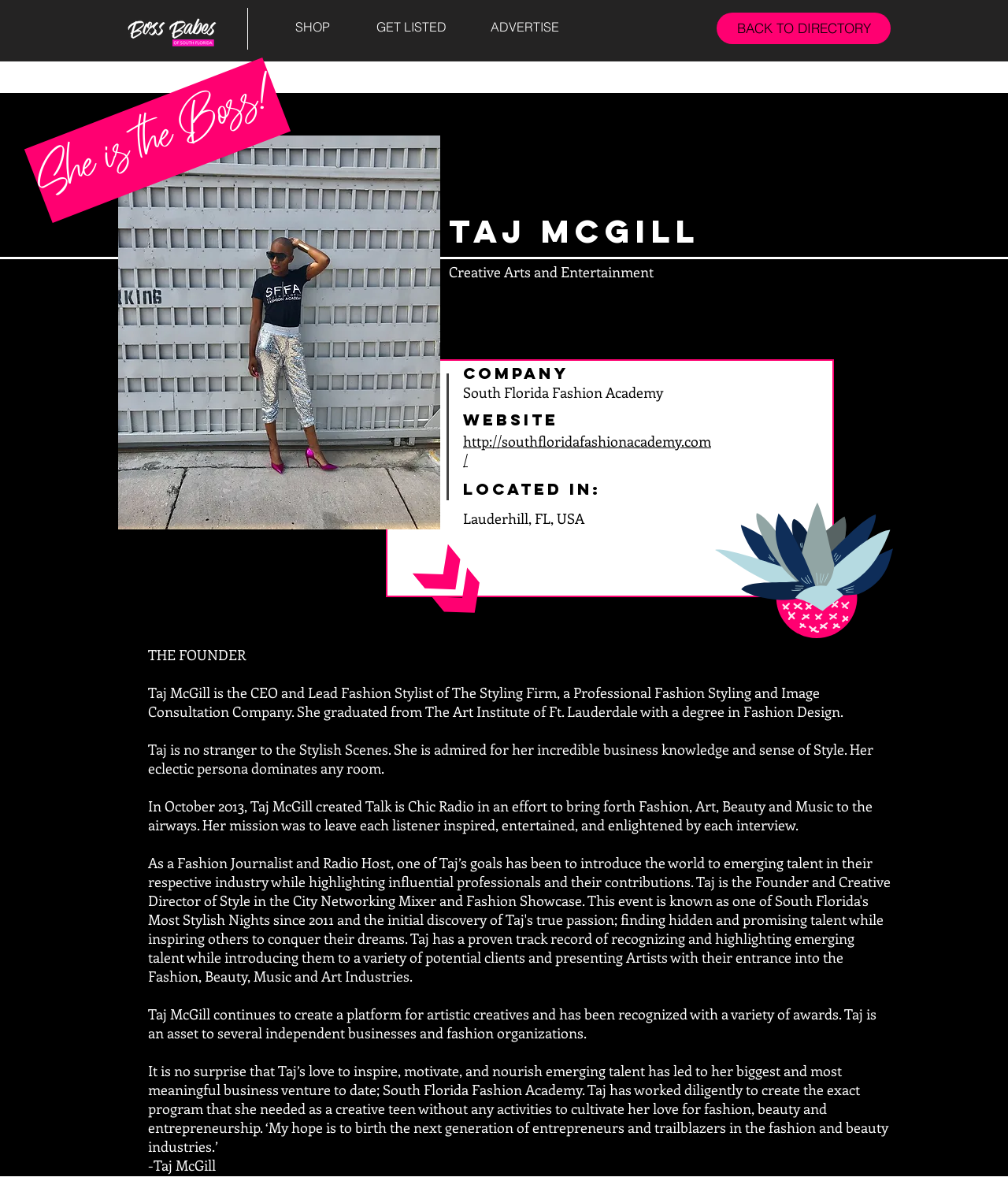What is the name of the person featured on this page?
Based on the screenshot, answer the question with a single word or phrase.

Taj McGill